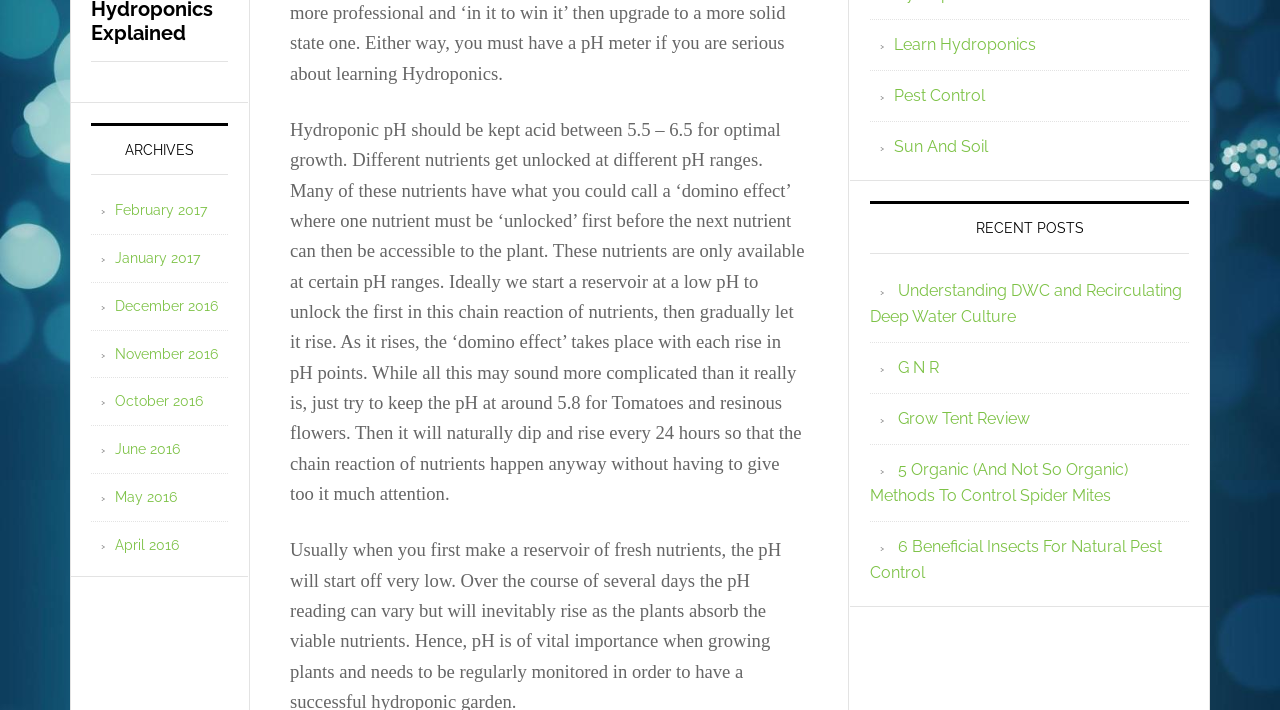Specify the bounding box coordinates of the region I need to click to perform the following instruction: "Explore pest control methods". The coordinates must be four float numbers in the range of 0 to 1, i.e., [left, top, right, bottom].

[0.698, 0.122, 0.77, 0.148]